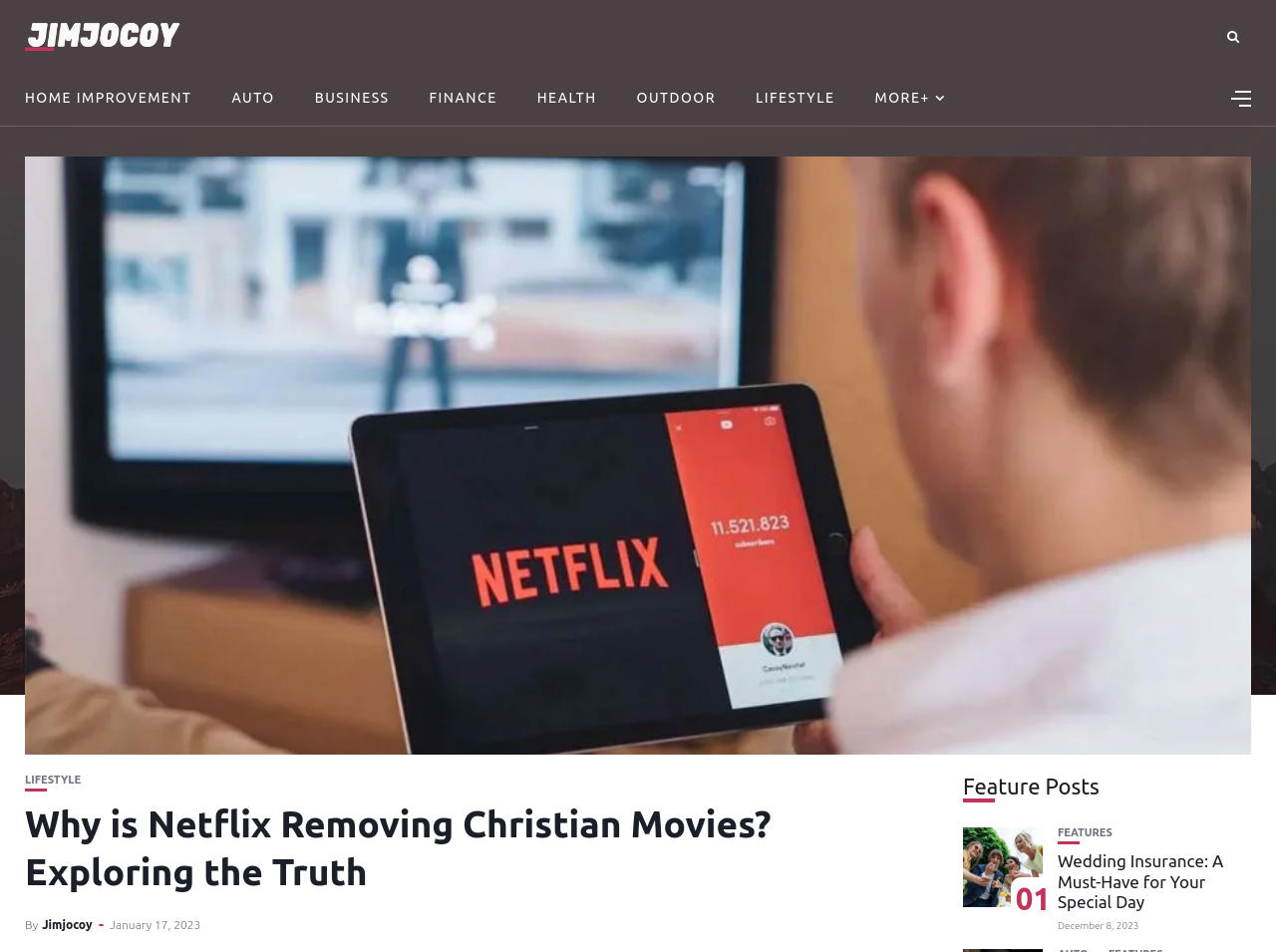Generate the text of the webpage's primary heading.

Why is Netflix Removing Christian Movies? Exploring the Truth